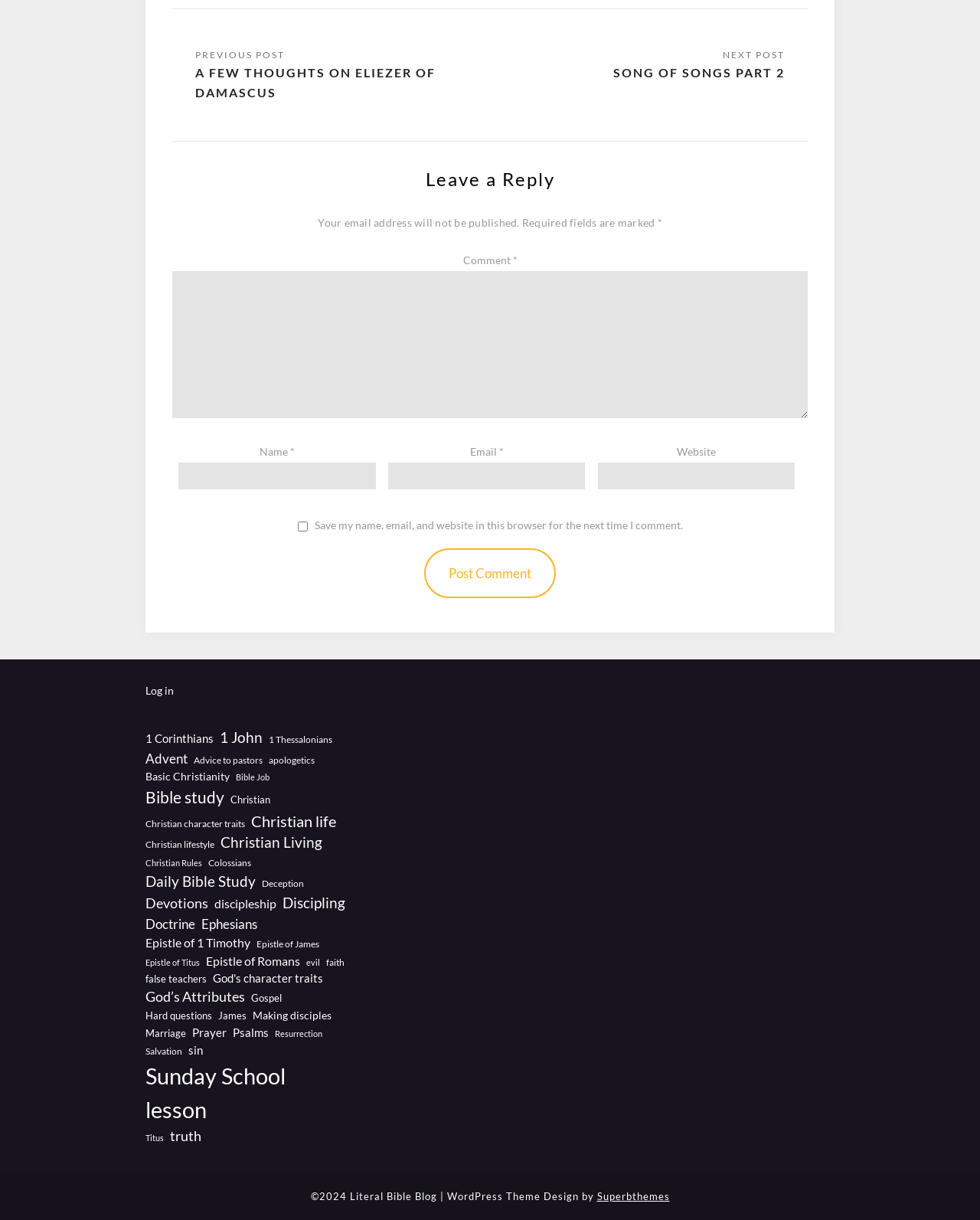Using a single word or phrase, answer the following question: 
What is the copyright year of the webpage?

2024